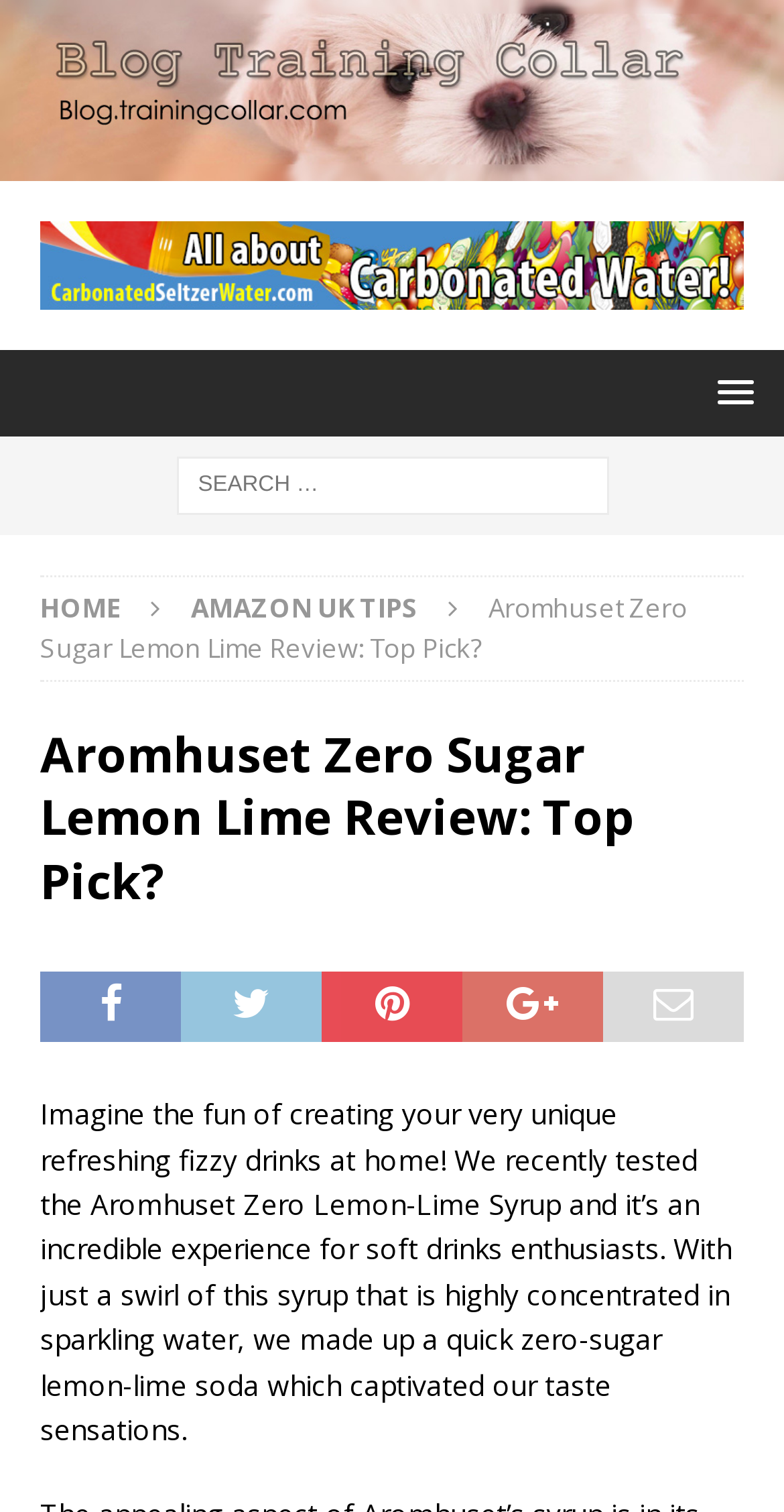What is the name of the syrup reviewed? Refer to the image and provide a one-word or short phrase answer.

Aromhuset Zero Lemon-Lime Syrup